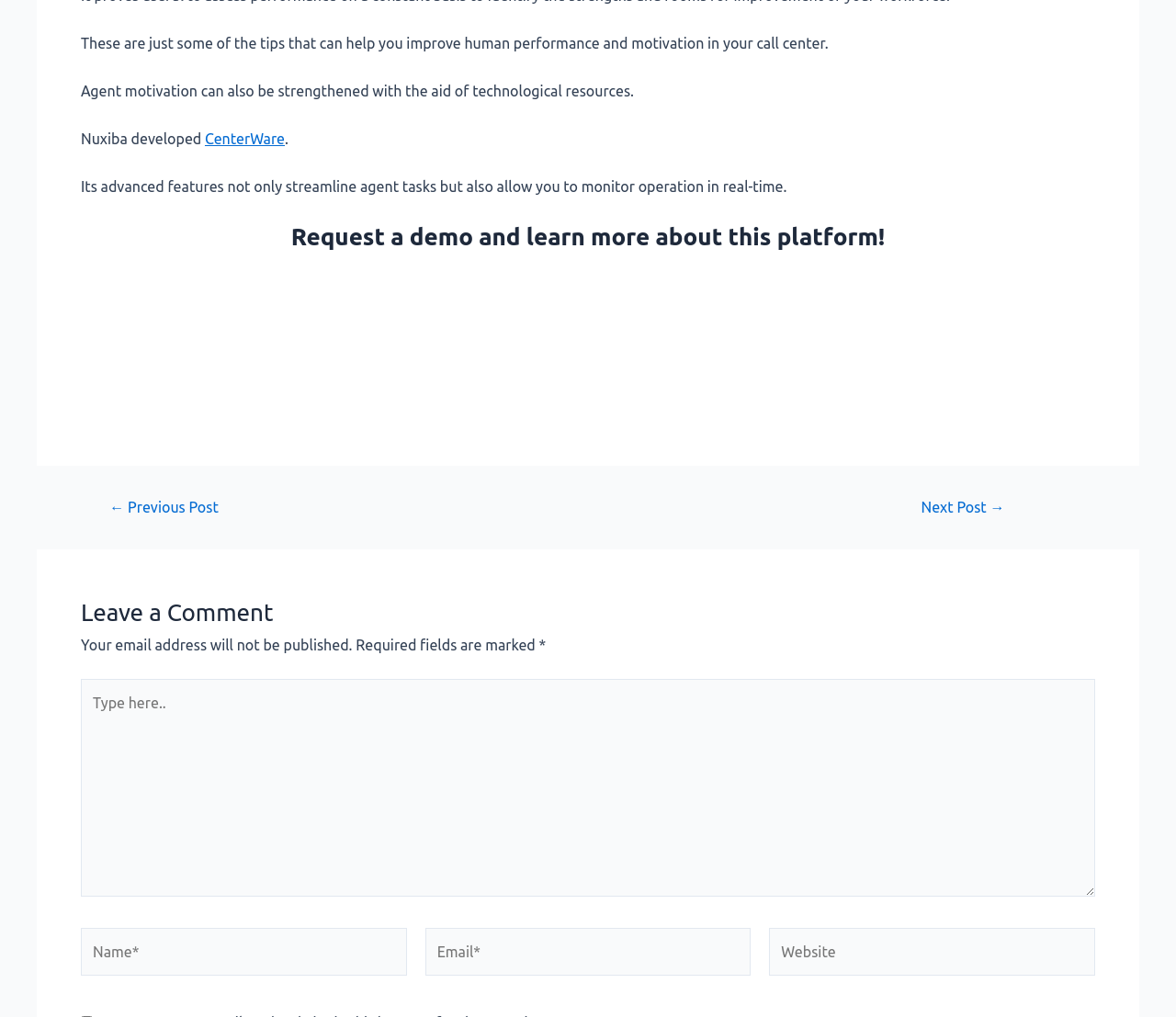Analyze the image and provide a detailed answer to the question: What is the purpose of the image on the page?

The image on the page is likely used to illustrate the concept of improving motivation in call centers, as indicated by the text 'Improve motivation in your call center.' associated with the image.